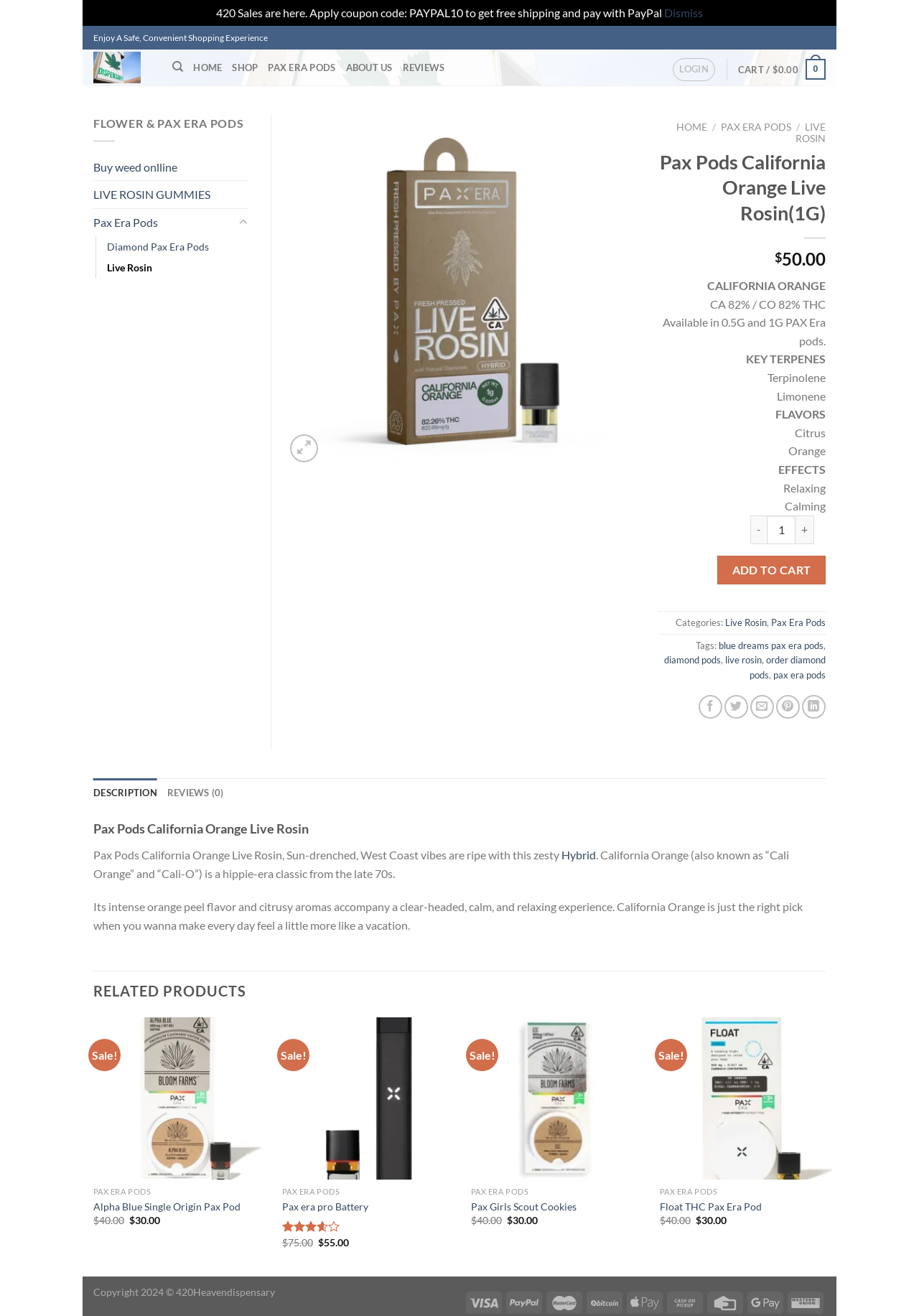Identify the bounding box coordinates of the clickable section necessary to follow the following instruction: "Explore the Impact of Education Reform Now". The coordinates should be presented as four float numbers from 0 to 1, i.e., [left, top, right, bottom].

None